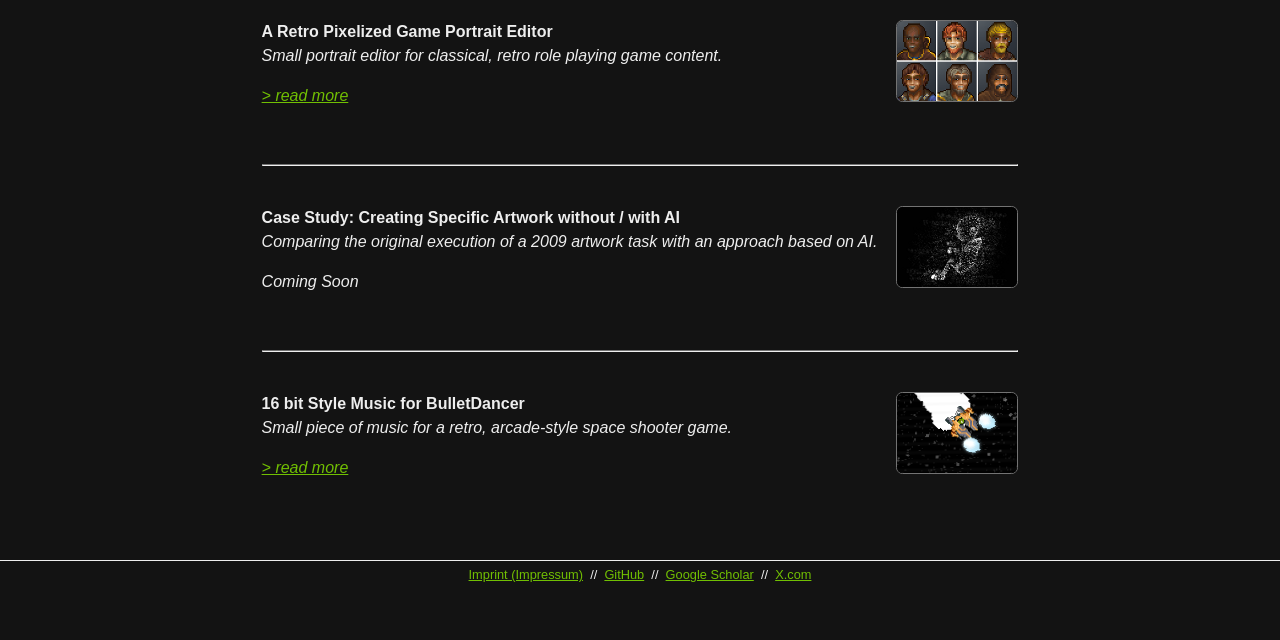Using the webpage screenshot, locate the HTML element that fits the following description and provide its bounding box: "Google Scholar".

[0.52, 0.887, 0.589, 0.91]